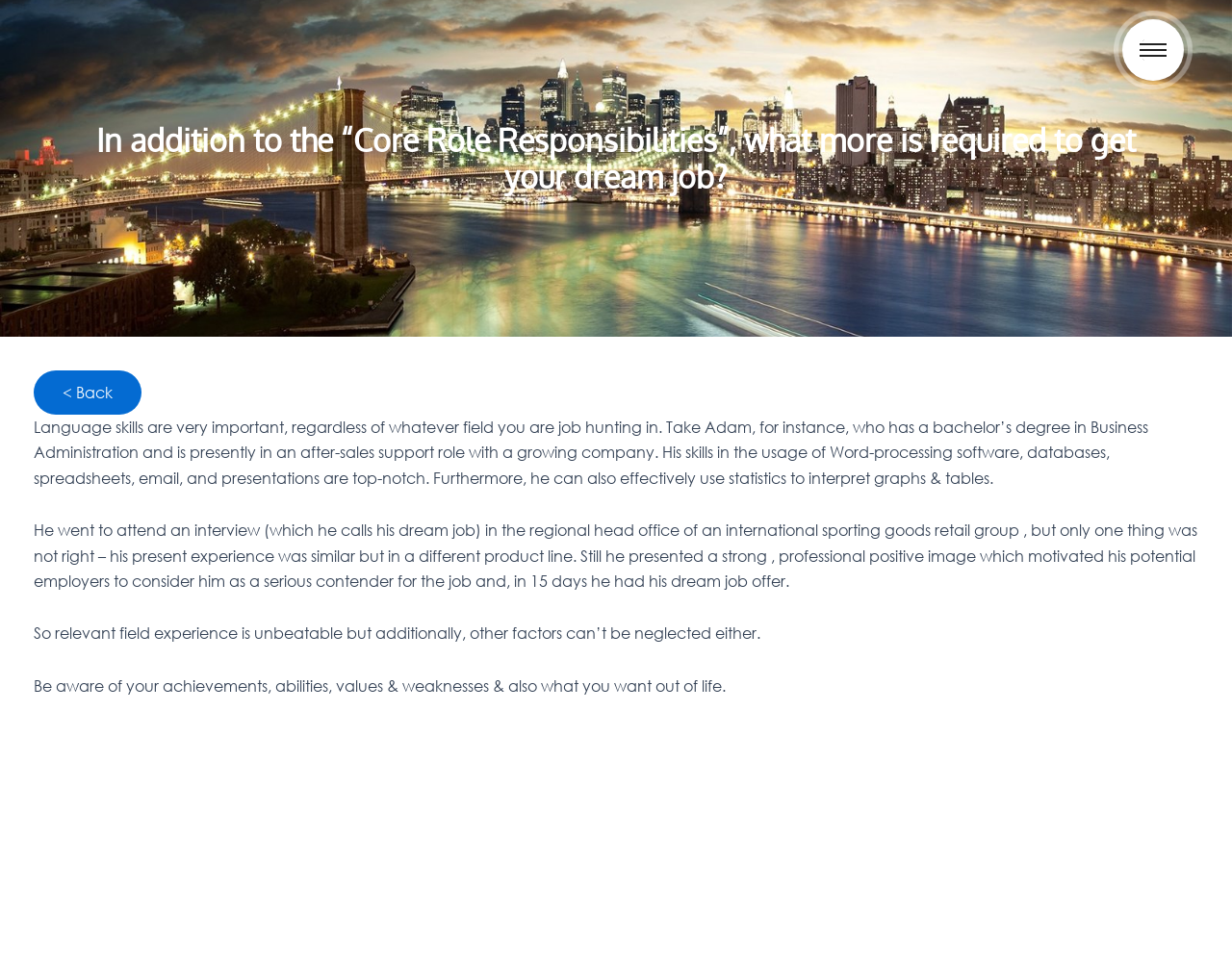Please find the bounding box for the UI element described by: "Home".

[0.353, 0.237, 0.647, 0.355]